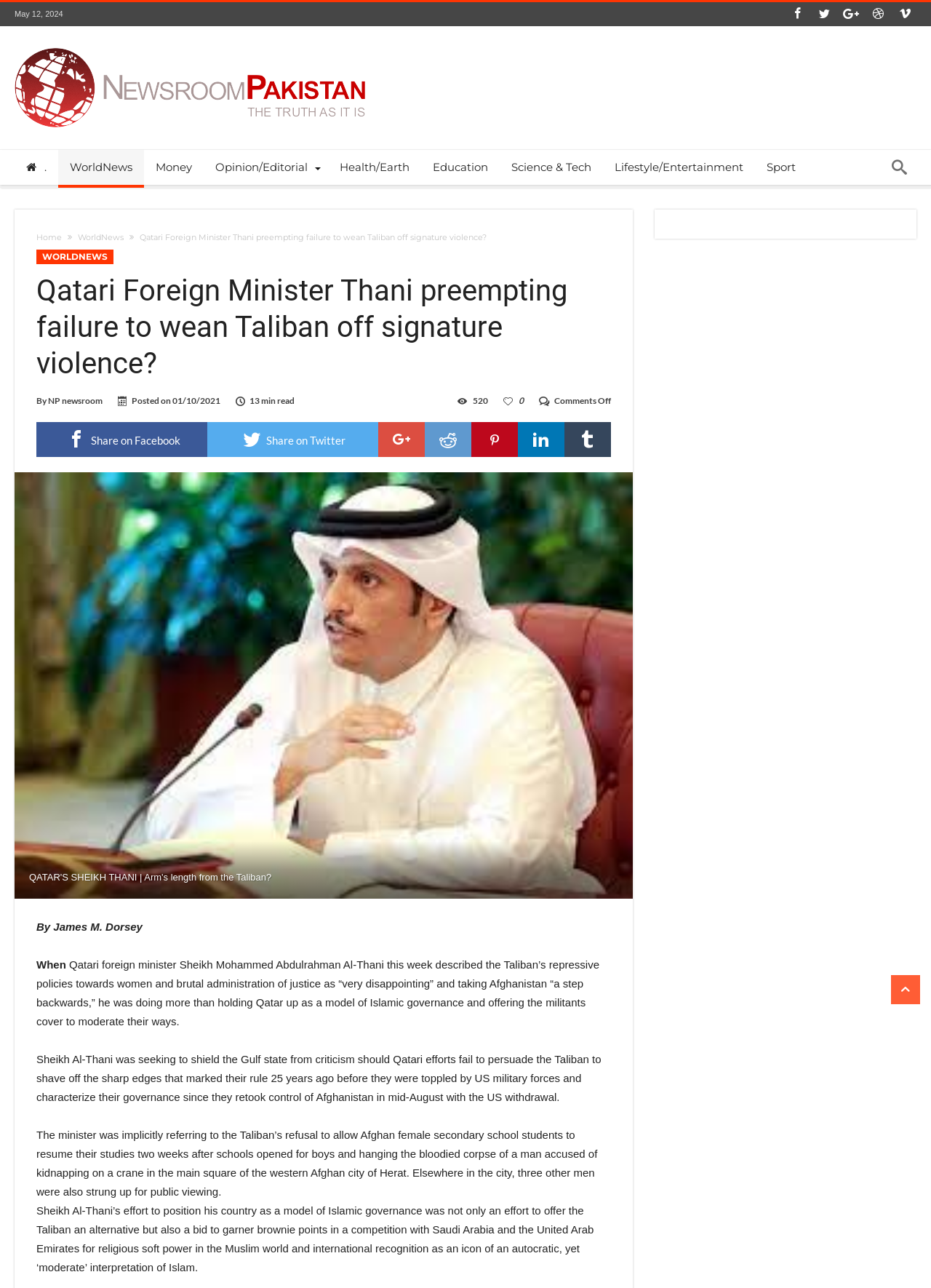Determine the bounding box coordinates in the format (top-left x, top-left y, bottom-right x, bottom-right y). Ensure all values are floating point numbers between 0 and 1. Identify the bounding box of the UI element described by: .

[0.016, 0.116, 0.062, 0.144]